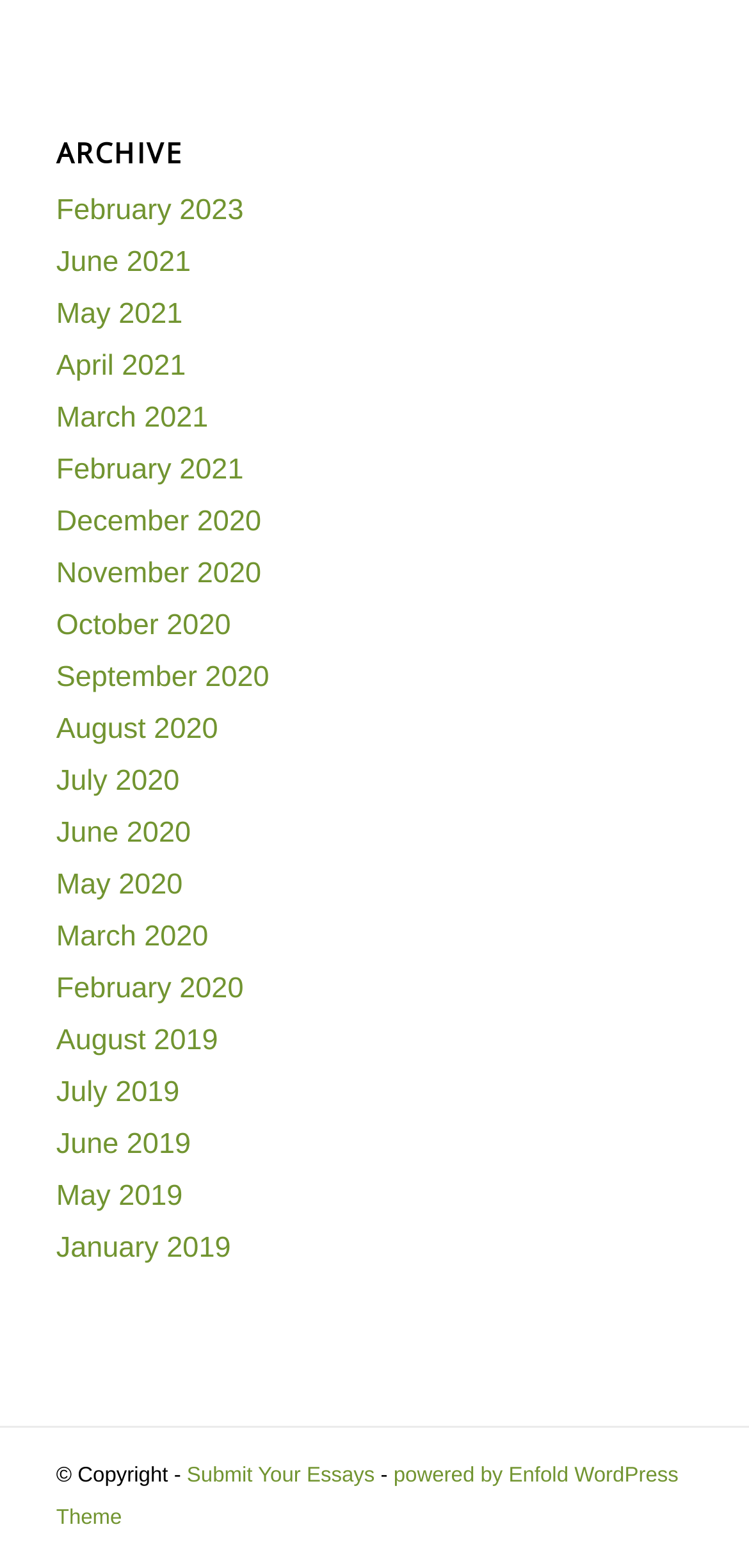What is the purpose of the link at the bottom of the webpage?
Provide an in-depth and detailed answer to the question.

I looked at the link element at the bottom of the webpage and found that its purpose is to allow users to submit their essays, as indicated by the text 'Submit Your Essays'.